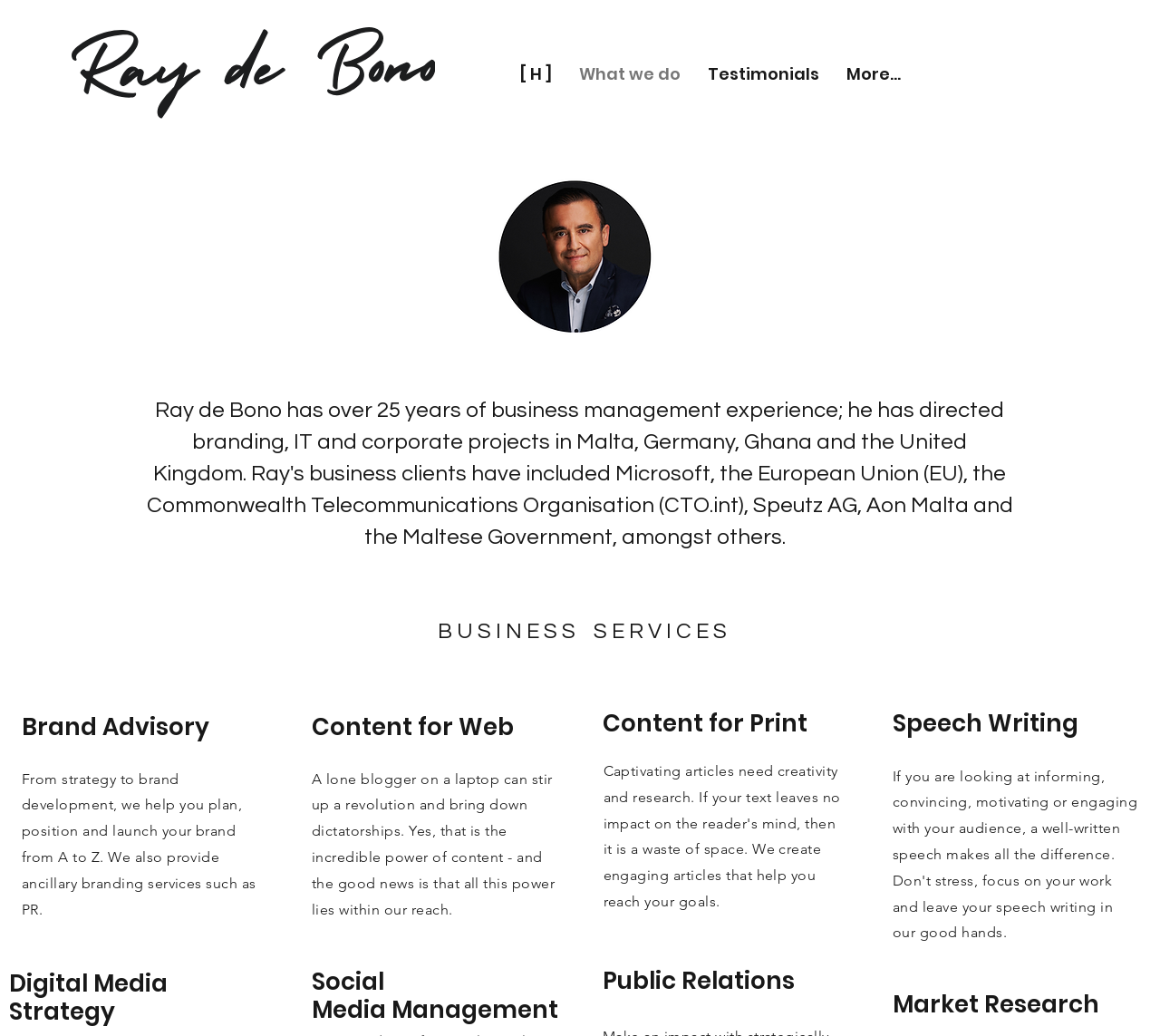What is the power of content according to the company?
Use the information from the screenshot to give a comprehensive response to the question.

The webpage has a static text element that mentions the power of content, stating that a lone blogger can stir up a revolution and bring down dictatorships, implying that the company believes content has the power to bring about significant change.